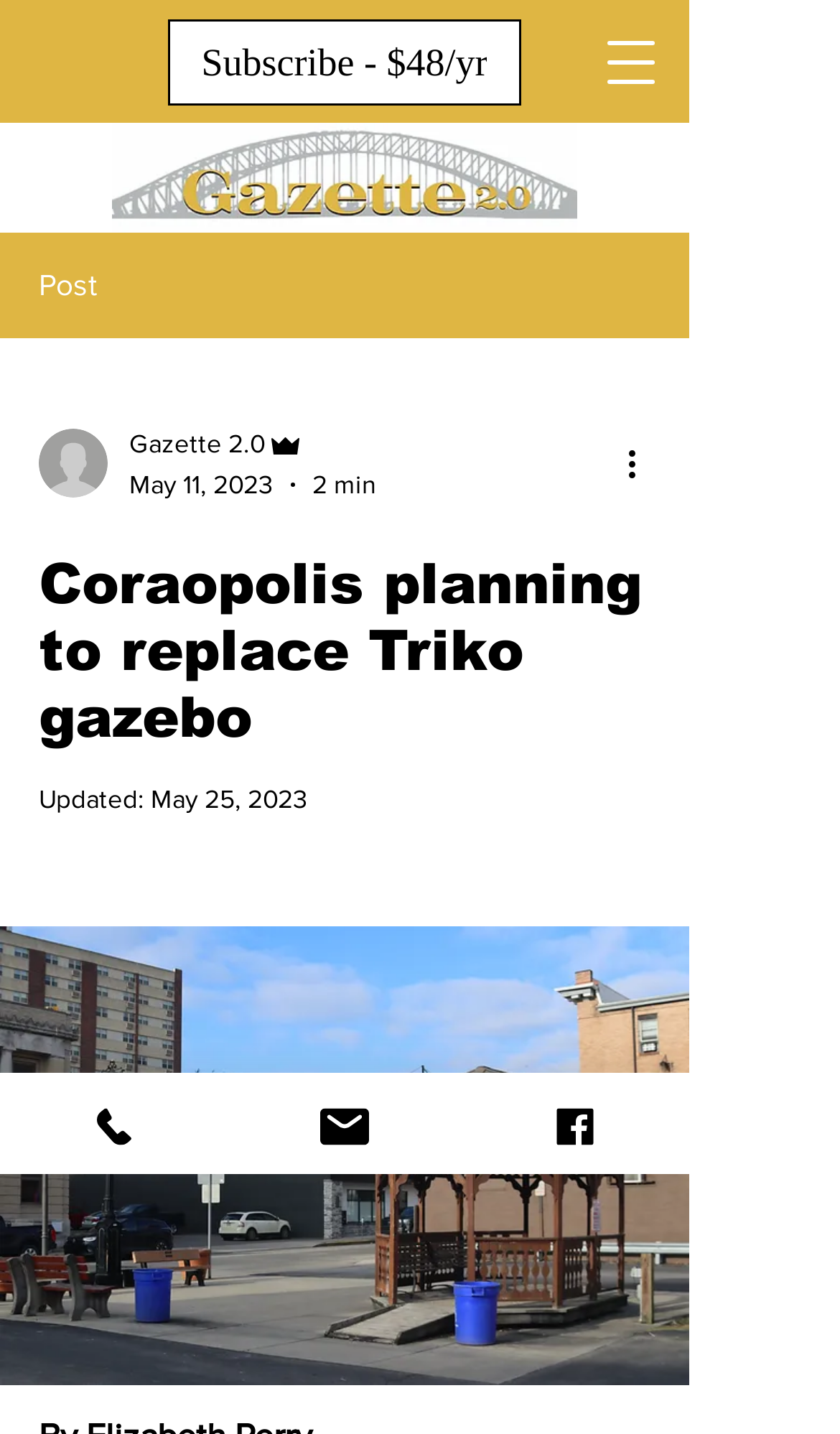Summarize the webpage comprehensively, mentioning all visible components.

The webpage appears to be a news article about Coraopolis planning to replace the Paul Triko Gazebo on 5th Avenue. At the top of the page, there is a navigation menu button on the right side, next to a link to subscribe to the publication for $48 per year. Below this, there is a large image taking up most of the width of the page, with a caption "Post" above it.

To the left of the image, there is a section with the writer's picture, name, and title "Gazette 2.0 Admin", along with the date "May 11, 2023" and a reading time of "2 min". Below this, there is a heading that reads "Coraopolis planning to replace Triko gazebo", followed by an updated date of "May 25, 2023". 

On the right side of the page, there is a button labeled "More actions". At the bottom of the page, there are three links to contact the publication via phone, email, or Facebook, each accompanied by an icon.